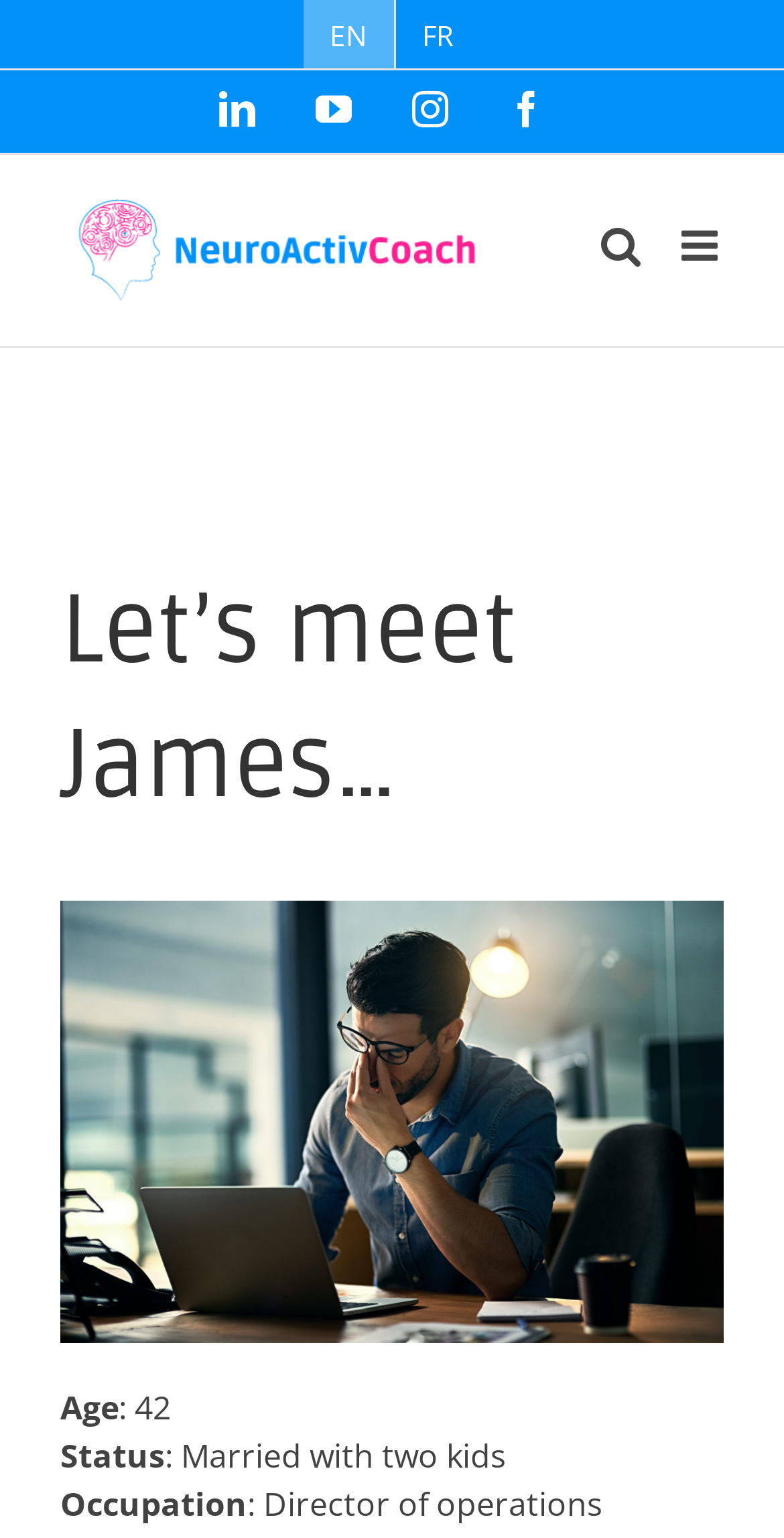Determine the bounding box coordinates of the target area to click to execute the following instruction: "Visit LinkedIn profile."

[0.279, 0.059, 0.326, 0.082]